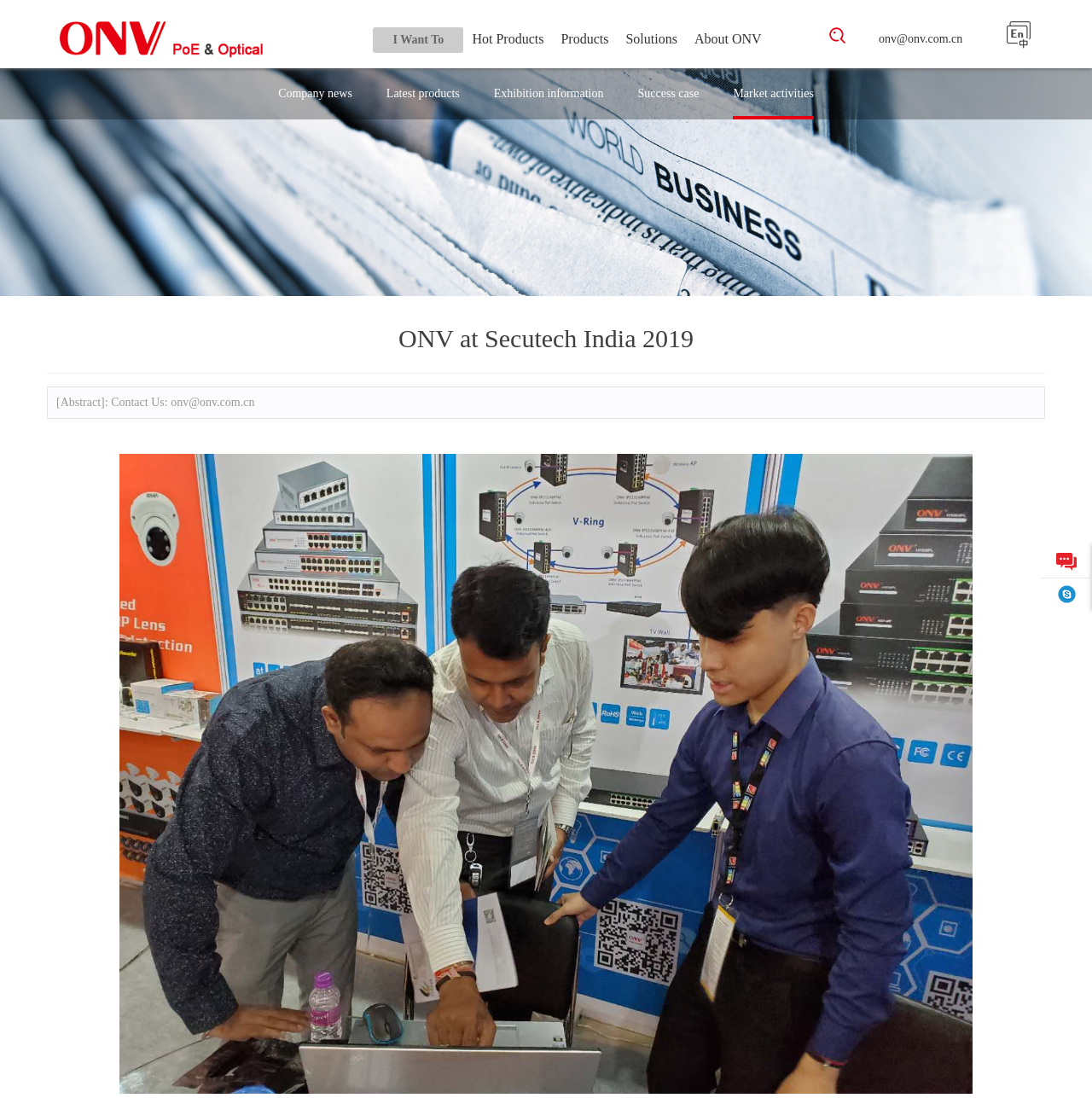Find the bounding box coordinates of the clickable area that will achieve the following instruction: "Explore 'Market activities'".

[0.671, 0.062, 0.745, 0.109]